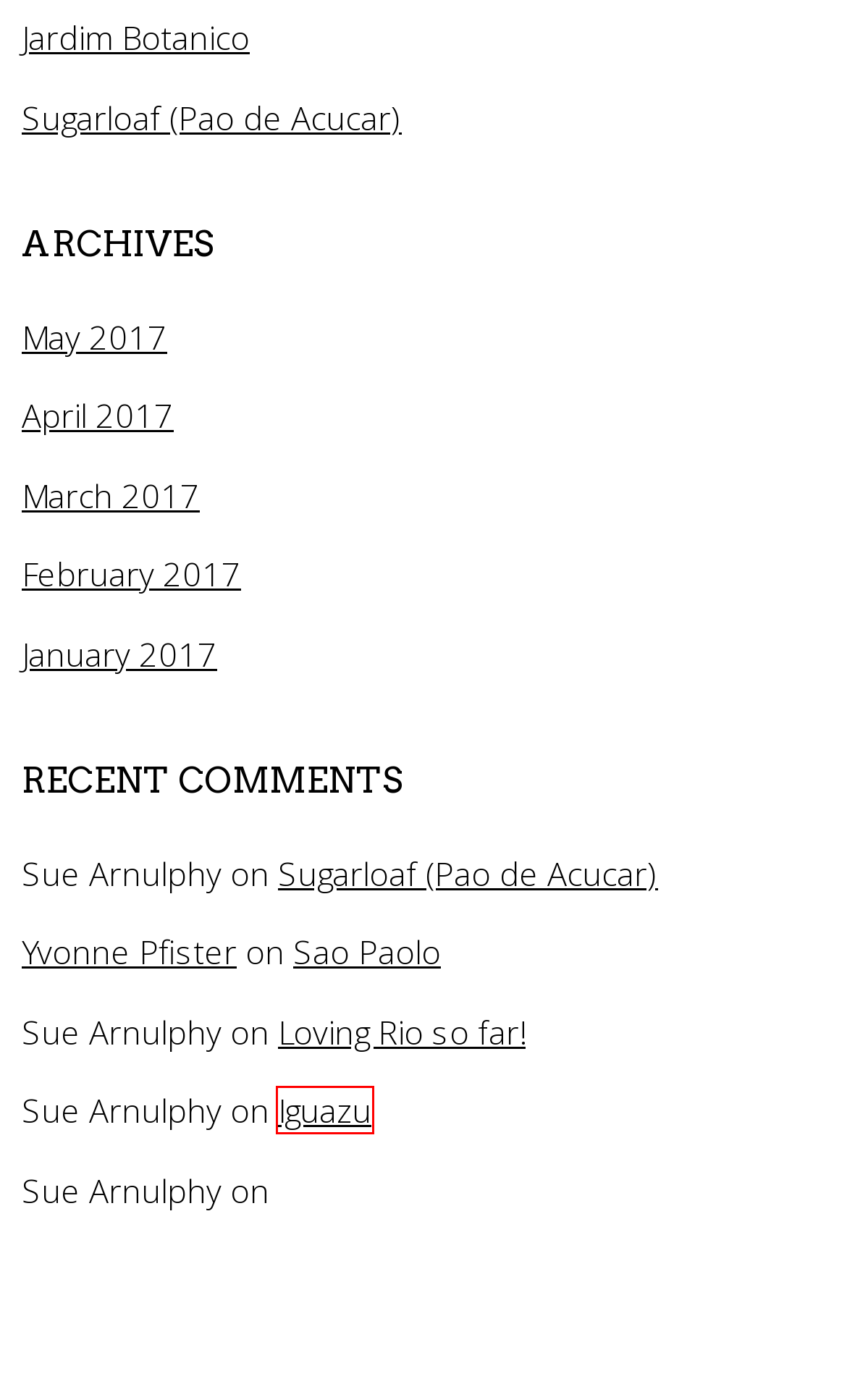Observe the screenshot of a webpage with a red bounding box highlighting an element. Choose the webpage description that accurately reflects the new page after the element within the bounding box is clicked. Here are the candidates:
A. January 2017 – Travel
B. Loving Rio so far! – Travel
C. March 2017 – Travel
D. April 2017 – Travel
E. Iguazu – Travel
F. May 2017 – Travel
G. Jardim Botanico – Travel
H. Sugarloaf (Pao de Acucar) – Travel

E